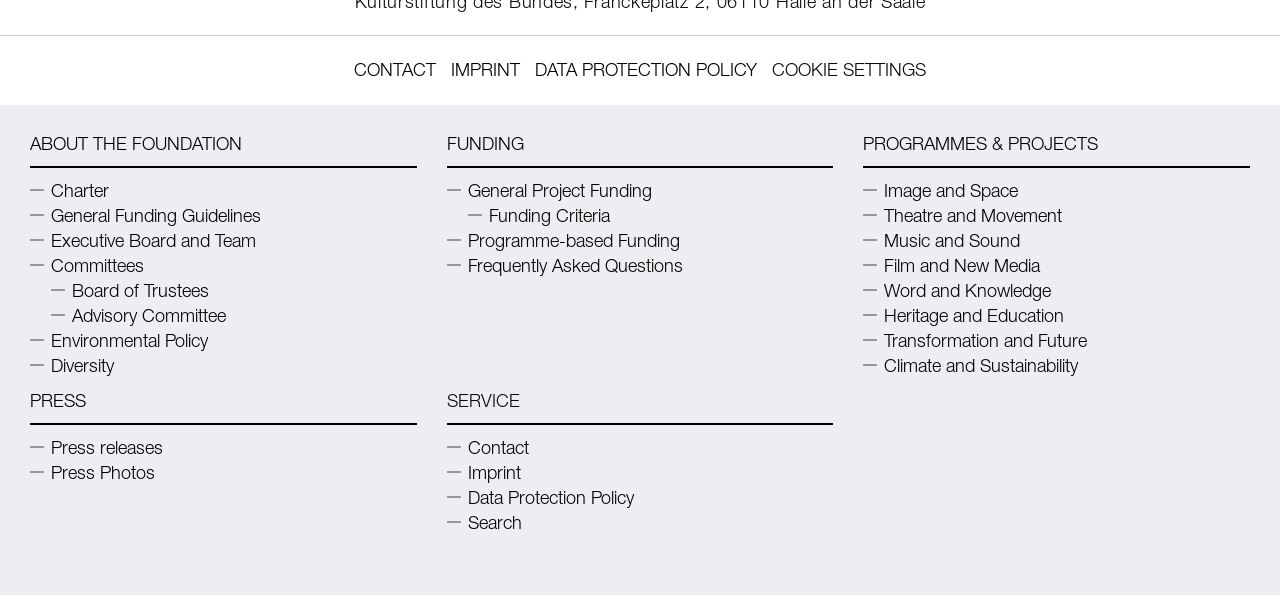Locate the bounding box coordinates of the element I should click to achieve the following instruction: "search on the website".

[0.349, 0.857, 0.408, 0.899]